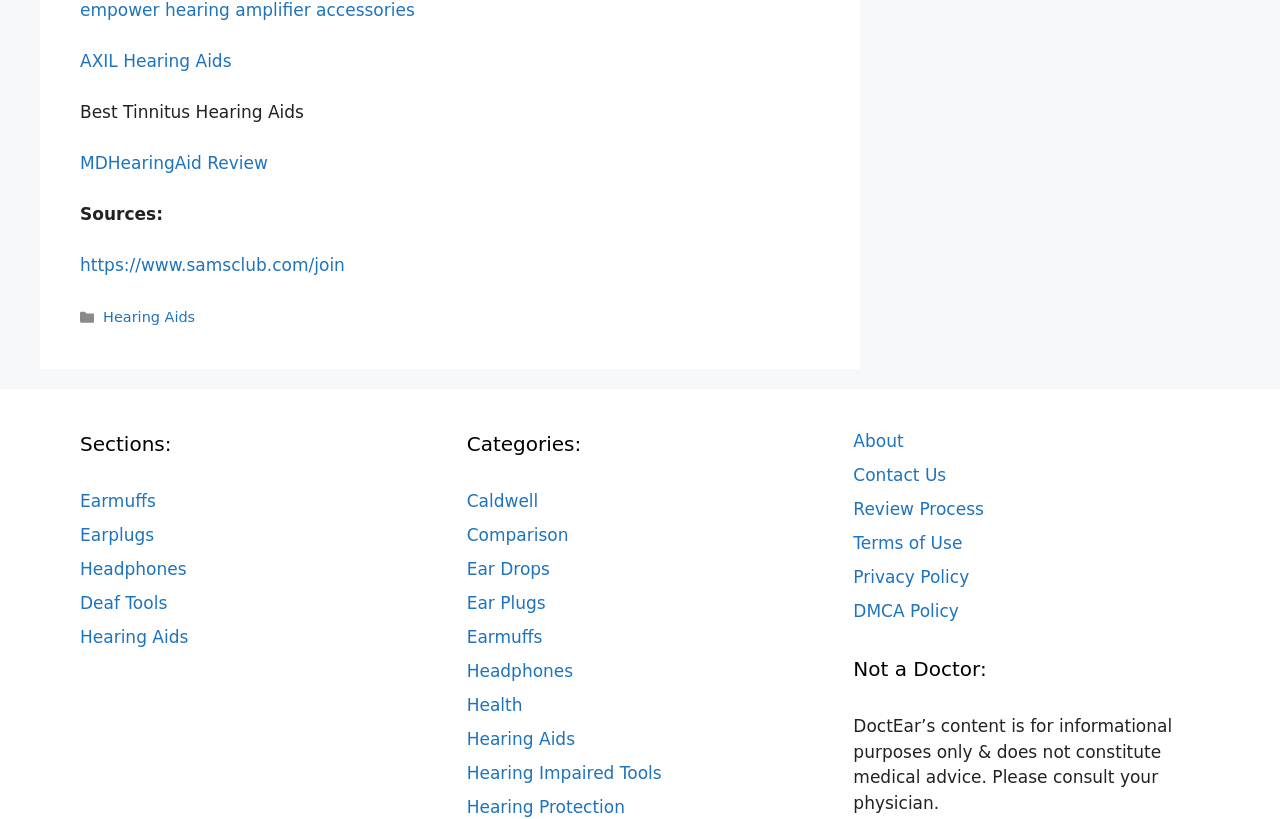Determine the bounding box coordinates for the area that should be clicked to carry out the following instruction: "Click on AXIL Hearing Aids".

[0.062, 0.062, 0.181, 0.086]